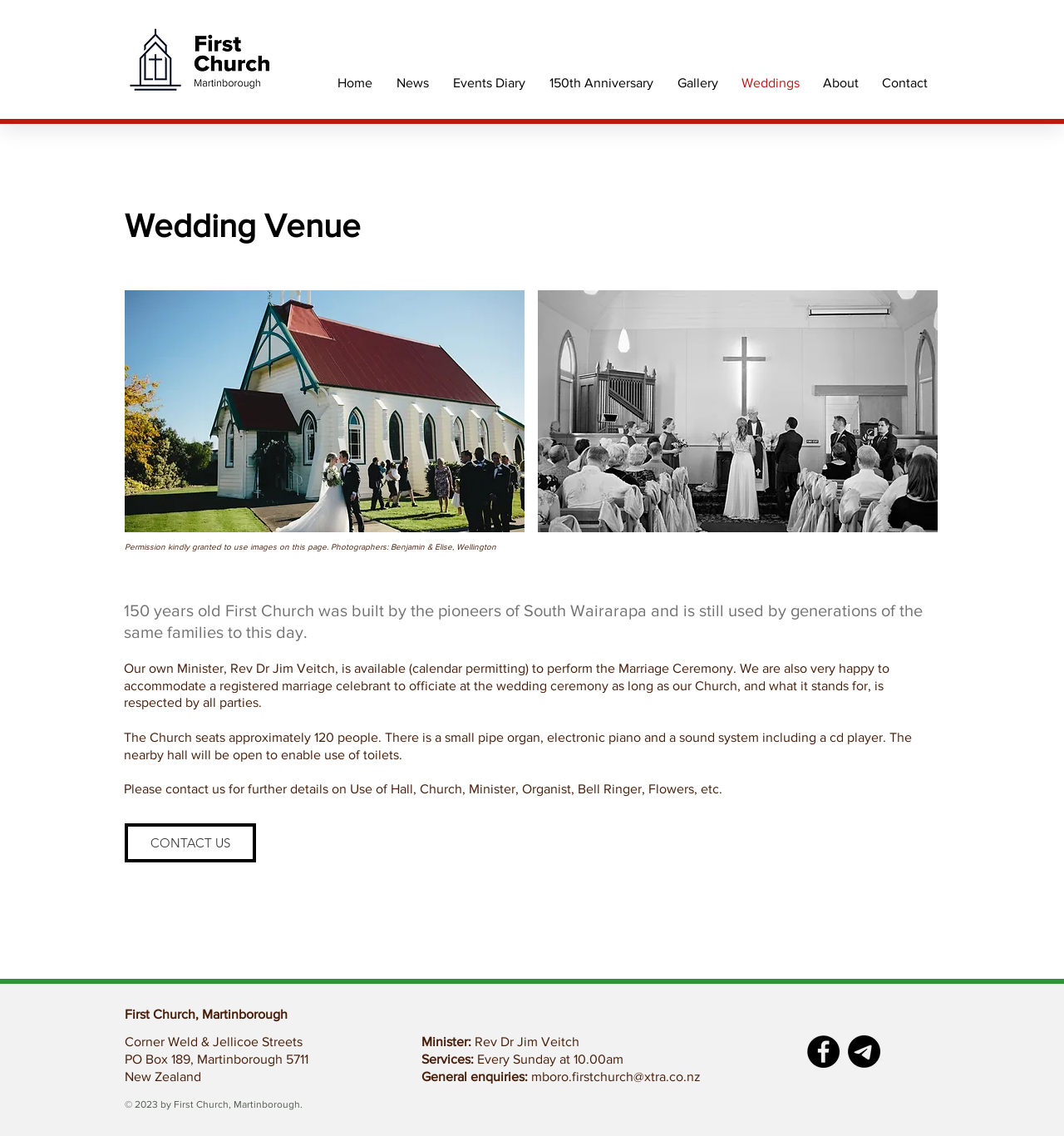What is the purpose of the nearby hall?
Please give a detailed and elaborate answer to the question based on the image.

The purpose of the nearby hall is mentioned in the section describing the church's features, which states 'The nearby hall will be open to enable use of toilets.' This information is provided to help users understand the church's facilities and amenities.